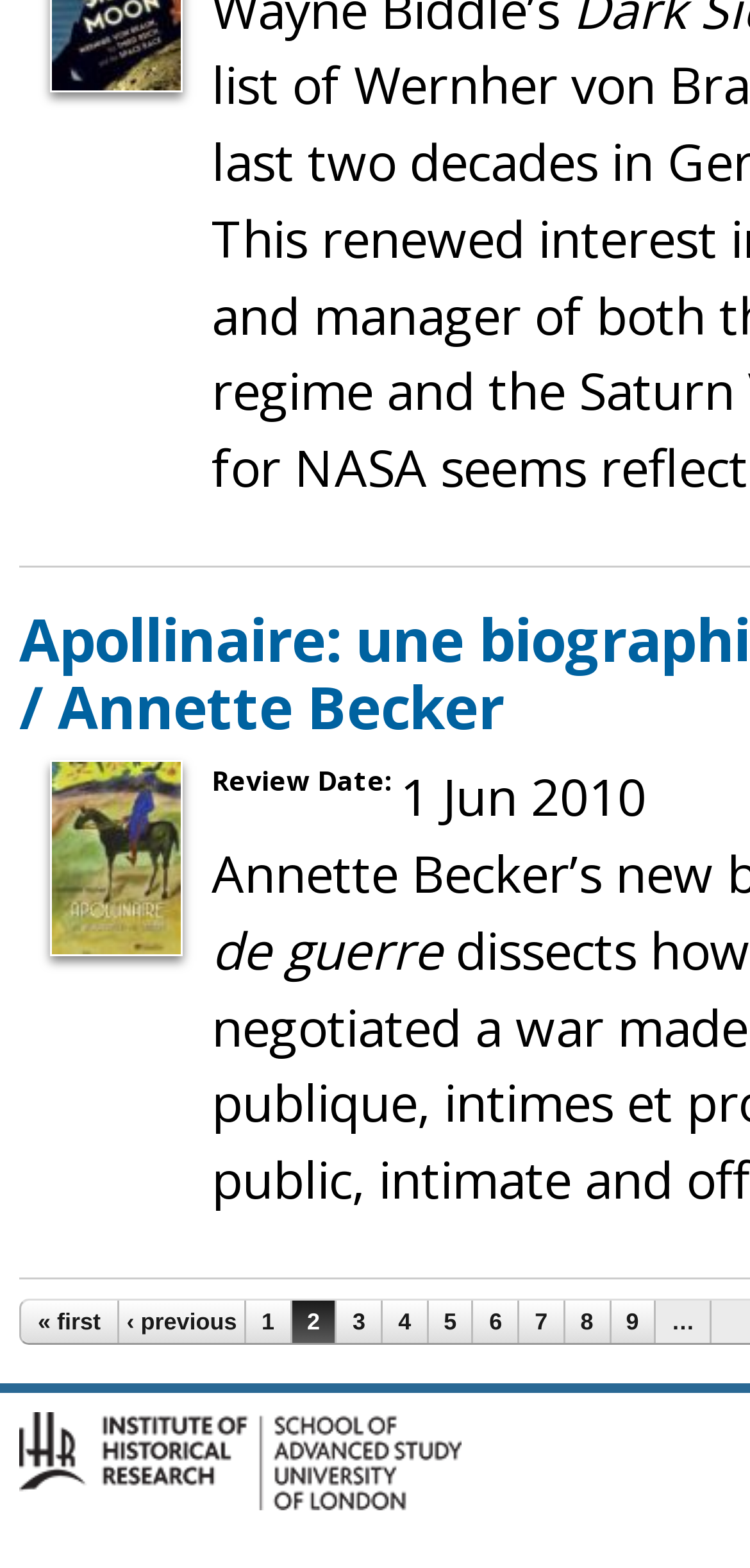Based on the image, give a detailed response to the question: What is the logo at the bottom?

The logo at the bottom of the webpage is the 'IHR Logo', which is an image element with a corresponding link.